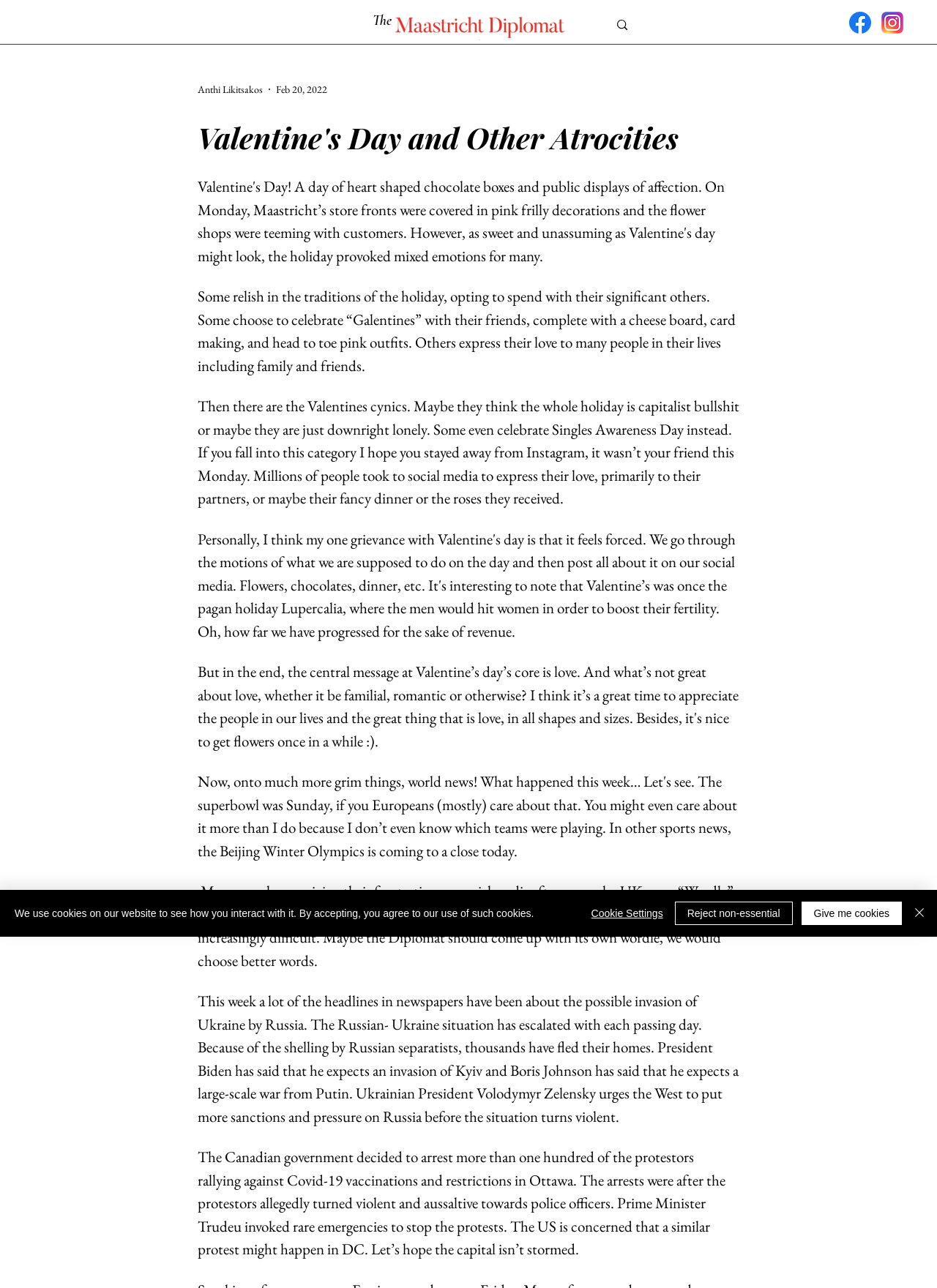Can you identify the bounding box coordinates of the clickable region needed to carry out this instruction: 'click on Facebook logo'? The coordinates should be four float numbers within the range of 0 to 1, stated as [left, top, right, bottom].

[0.906, 0.009, 0.93, 0.026]